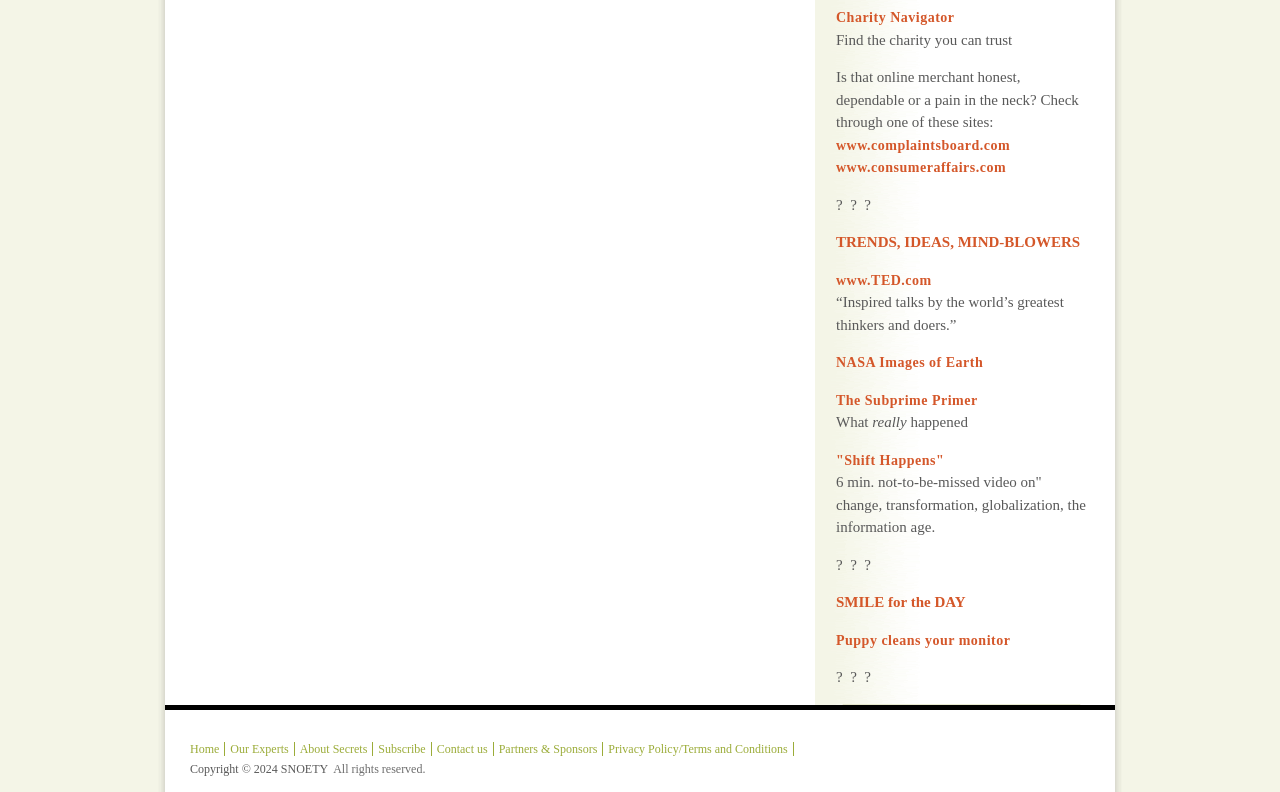Determine the bounding box coordinates of the UI element that matches the following description: "SpongePedia Portal". The coordinates should be four float numbers between 0 and 1 in the format [left, top, right, bottom].

None